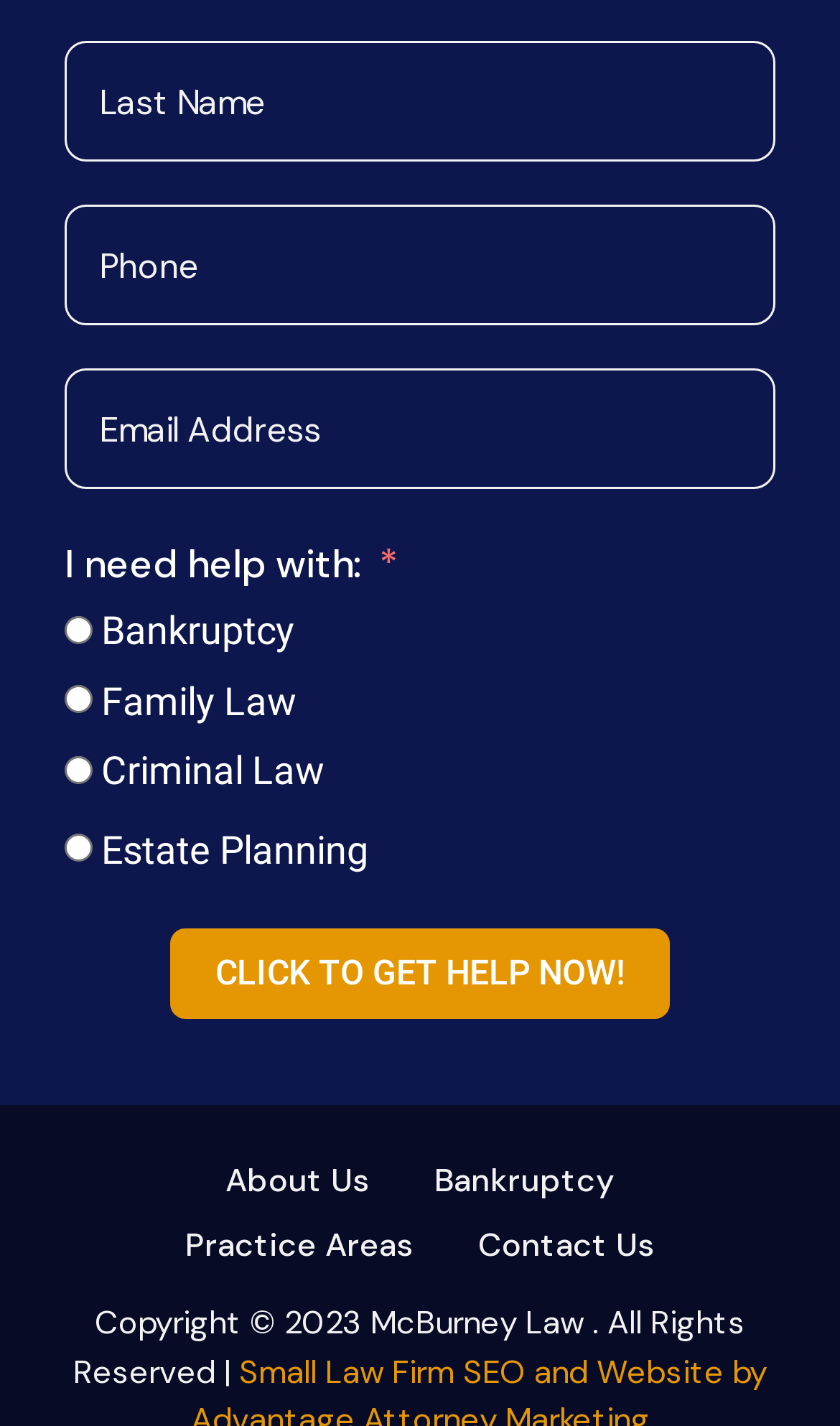Please determine the bounding box coordinates of the element to click in order to execute the following instruction: "Contact the law firm". The coordinates should be four float numbers between 0 and 1, specified as [left, top, right, bottom].

[0.531, 0.851, 0.818, 0.896]